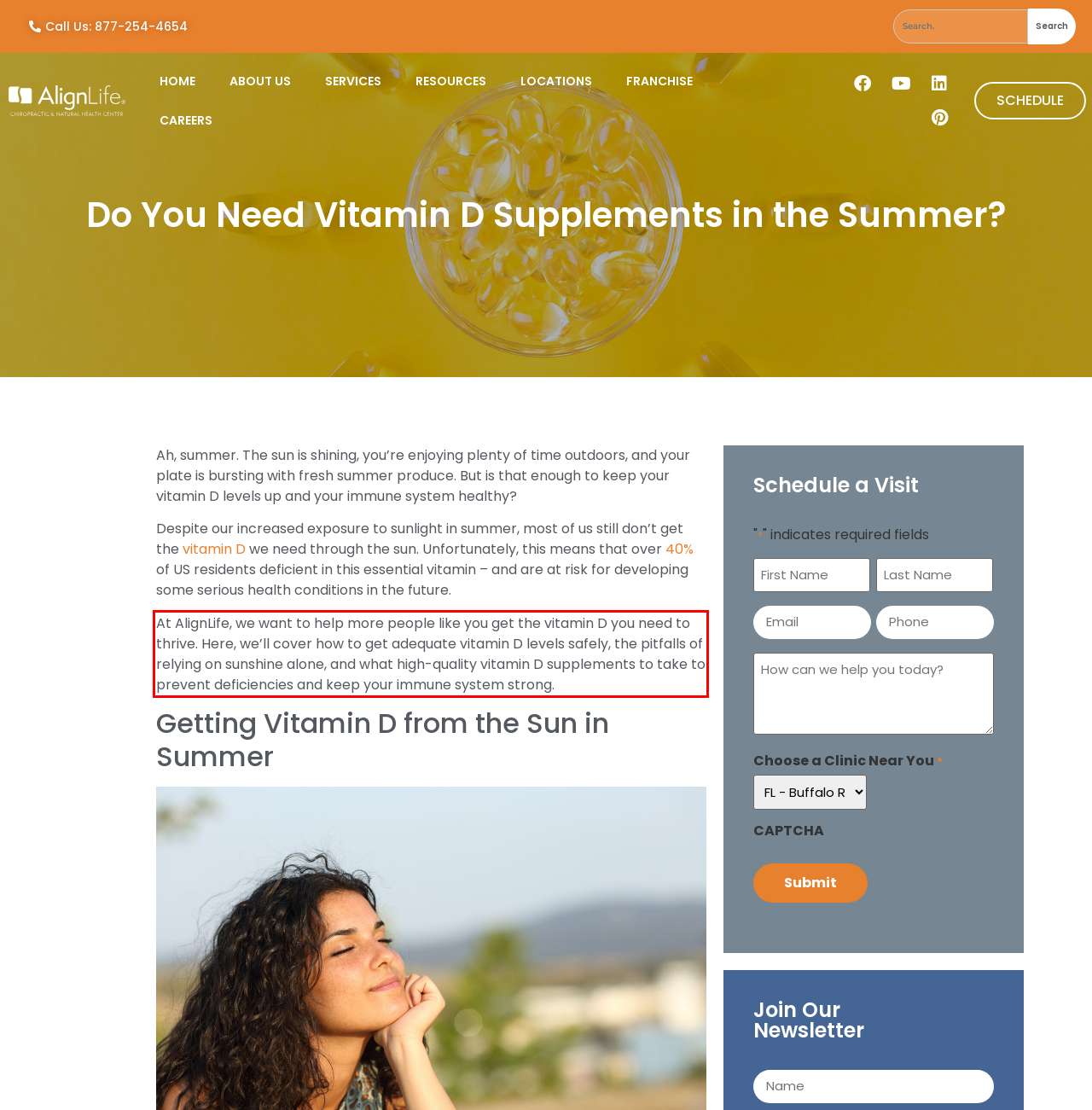You have a screenshot of a webpage with a UI element highlighted by a red bounding box. Use OCR to obtain the text within this highlighted area.

At AlignLife, we want to help more people like you get the vitamin D you need to thrive. Here, we’ll cover how to get adequate vitamin D levels safely, the pitfalls of relying on sunshine alone, and what high-quality vitamin D supplements to take to prevent deficiencies and keep your immune system strong.